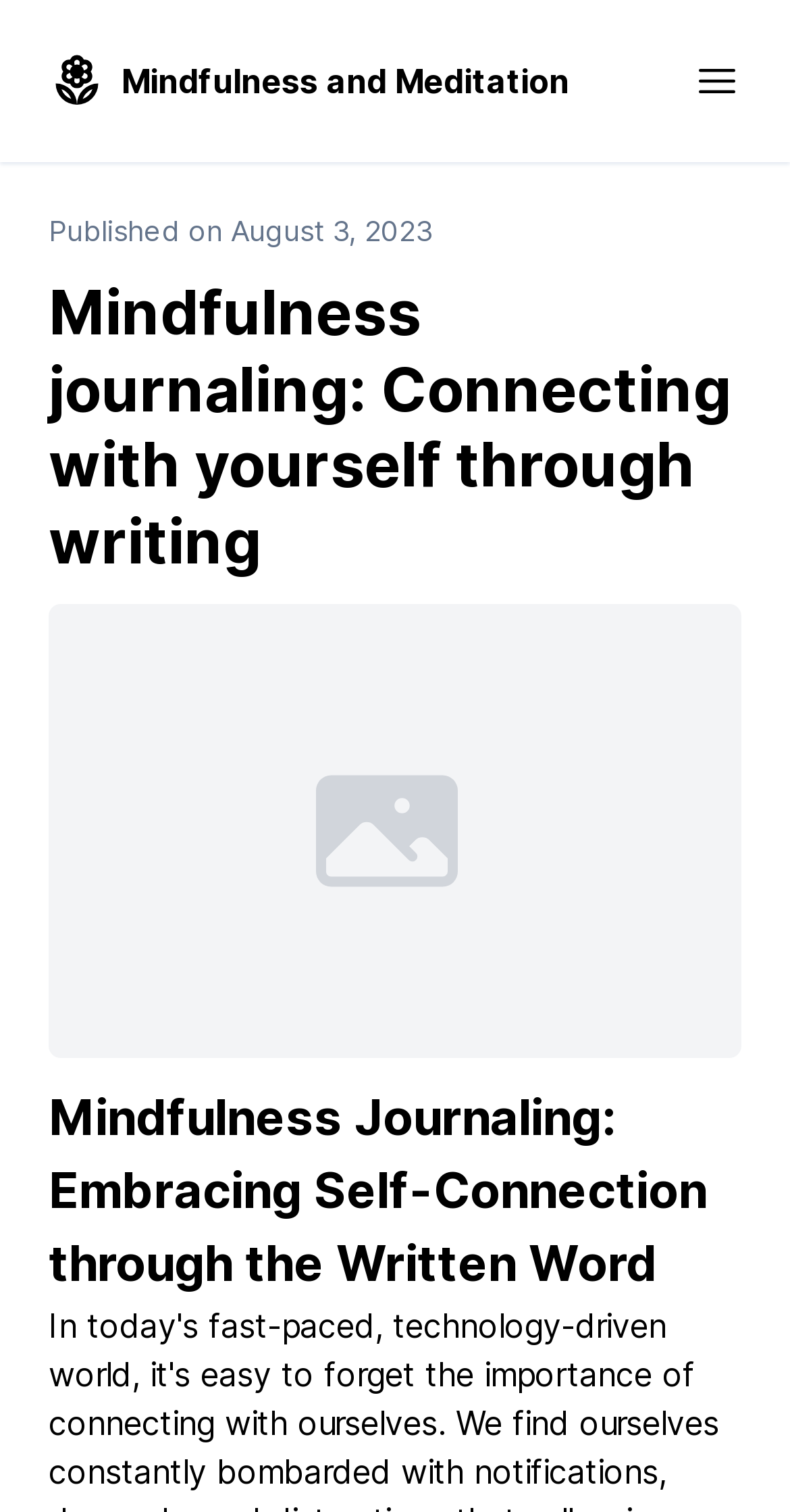Is there a button on the top-right corner of the webpage?
Examine the webpage screenshot and provide an in-depth answer to the question.

By examining the bounding box coordinates of the button element, I found that it is located at the top-right corner of the webpage, with x1 and y1 coordinates of 0.877 and 0.035, respectively.